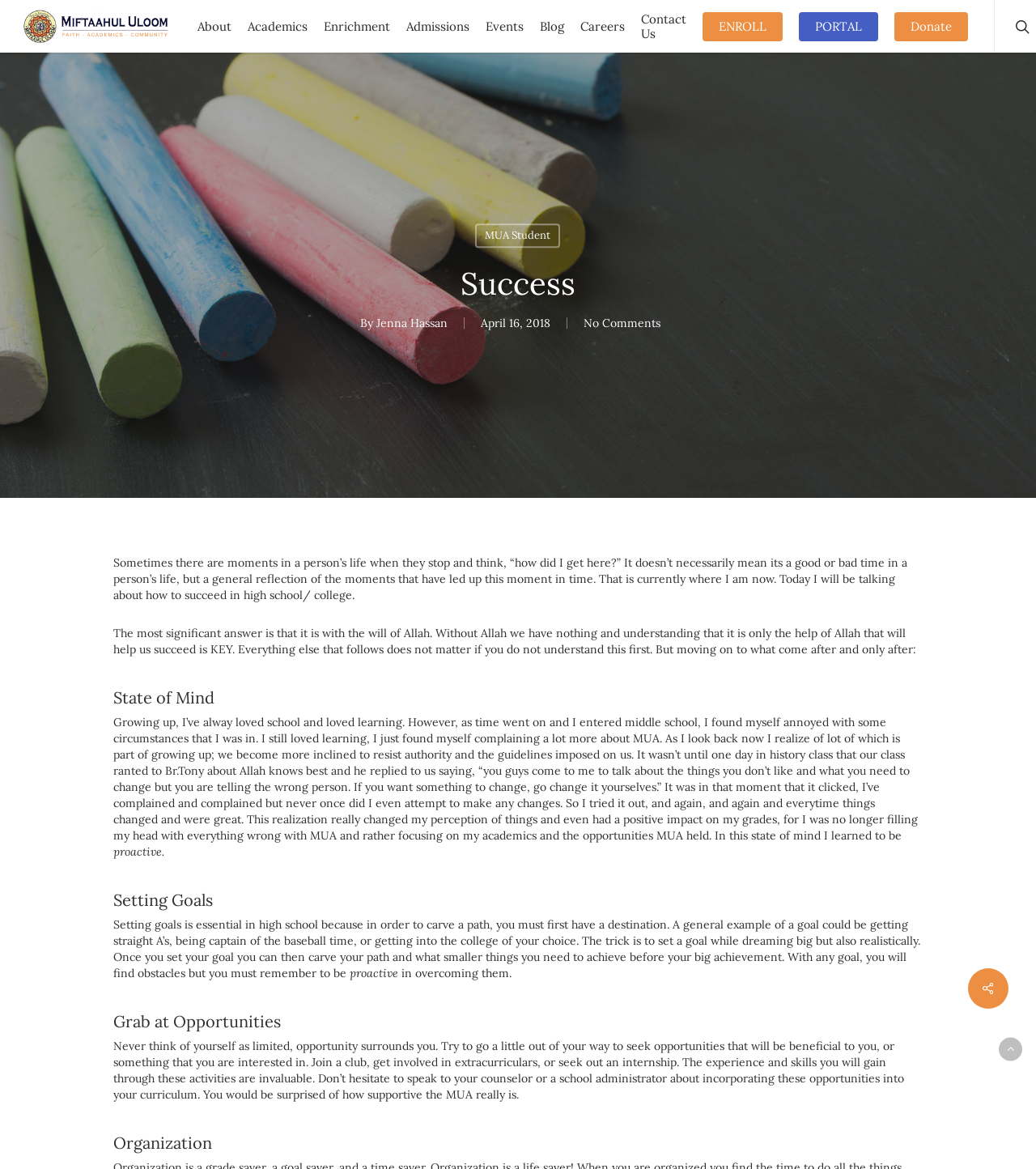Please identify the bounding box coordinates for the region that you need to click to follow this instruction: "View Office Hours".

[0.362, 0.601, 0.638, 0.618]